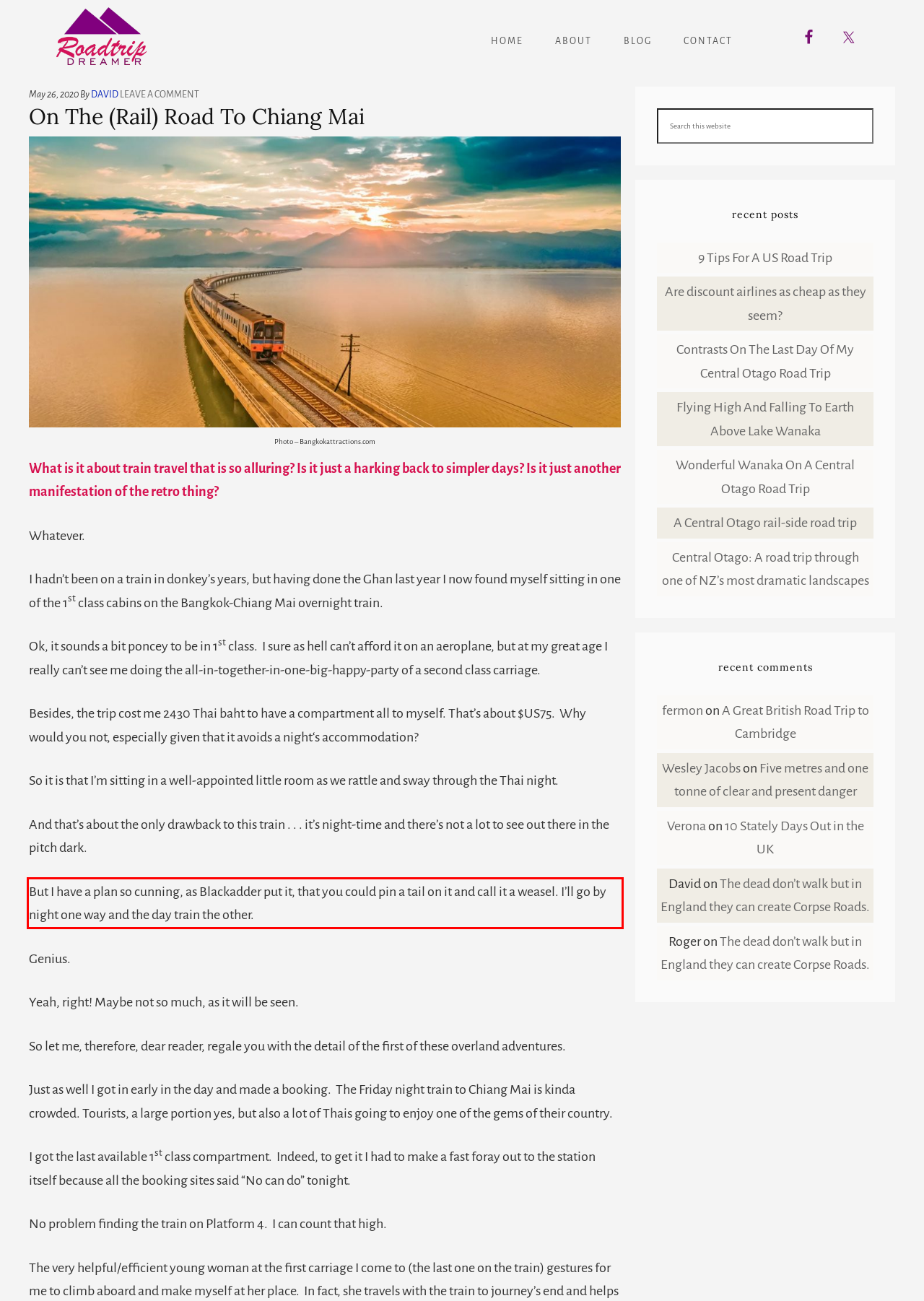Please identify and extract the text content from the UI element encased in a red bounding box on the provided webpage screenshot.

But I have a plan so cunning, as Blackadder put it, that you could pin a tail on it and call it a weasel. I’ll go by night one way and the day train the other.